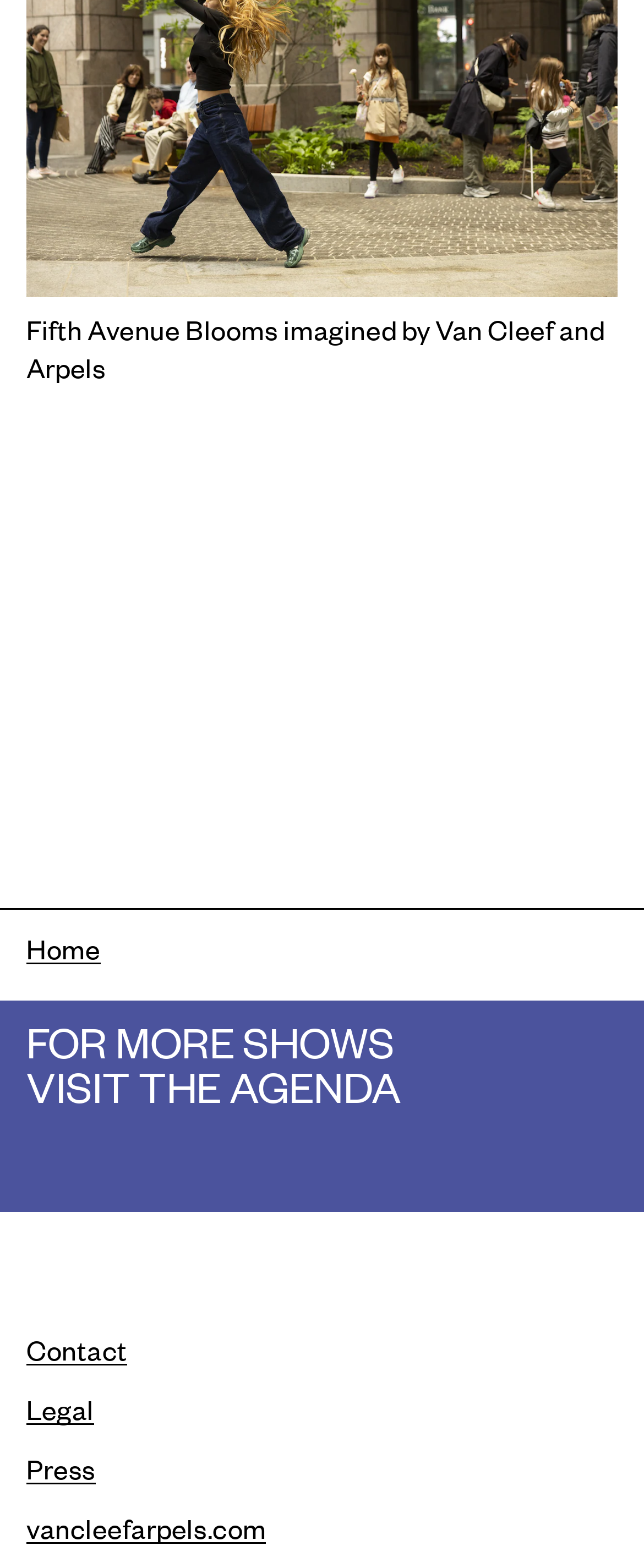Based on the image, please elaborate on the answer to the following question:
What is the name of the event?

The name of the event can be found in the heading element at the top of the webpage, which reads 'Fifth Avenue Blooms imagined by Van Cleef and Arpels'.